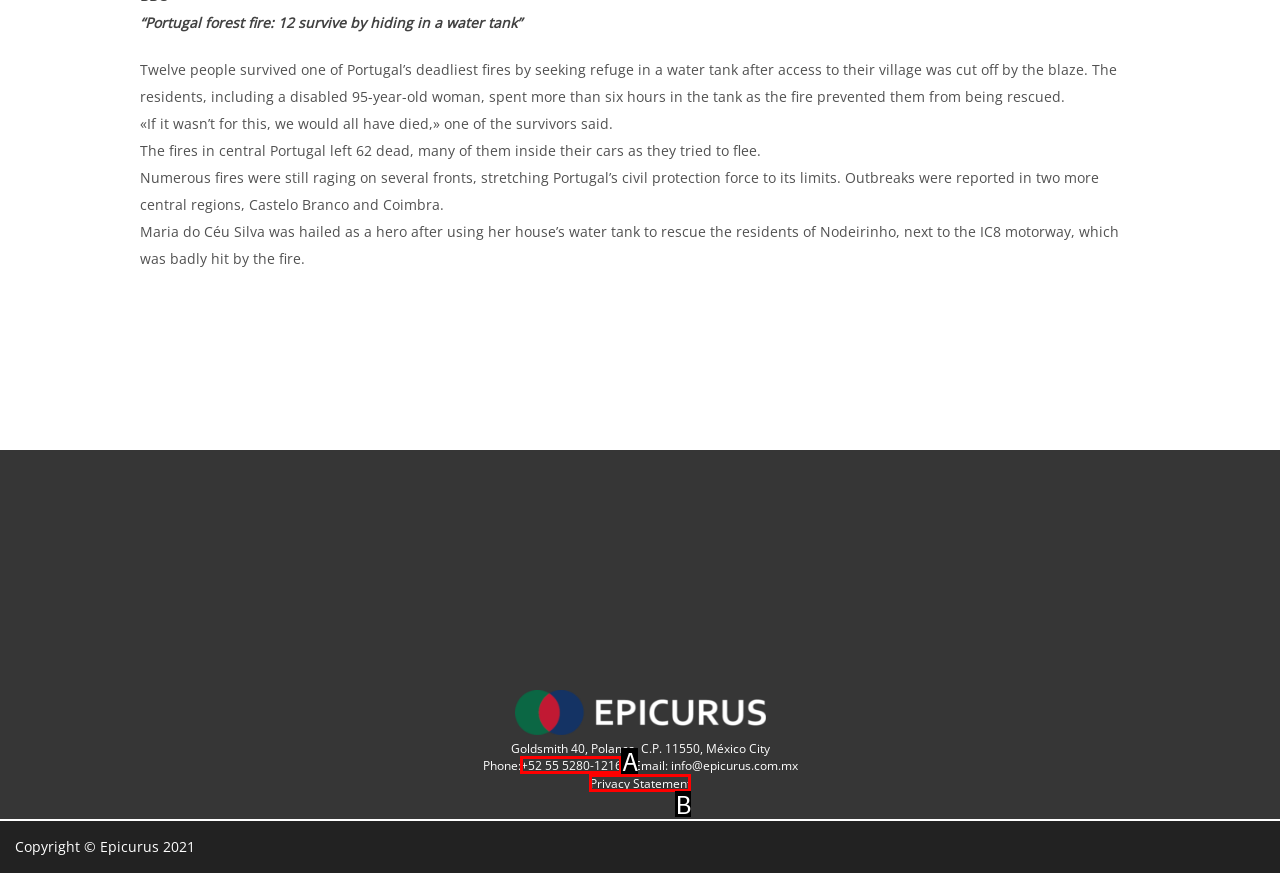Identify the option that corresponds to: +52 55 5280-1216
Respond with the corresponding letter from the choices provided.

A